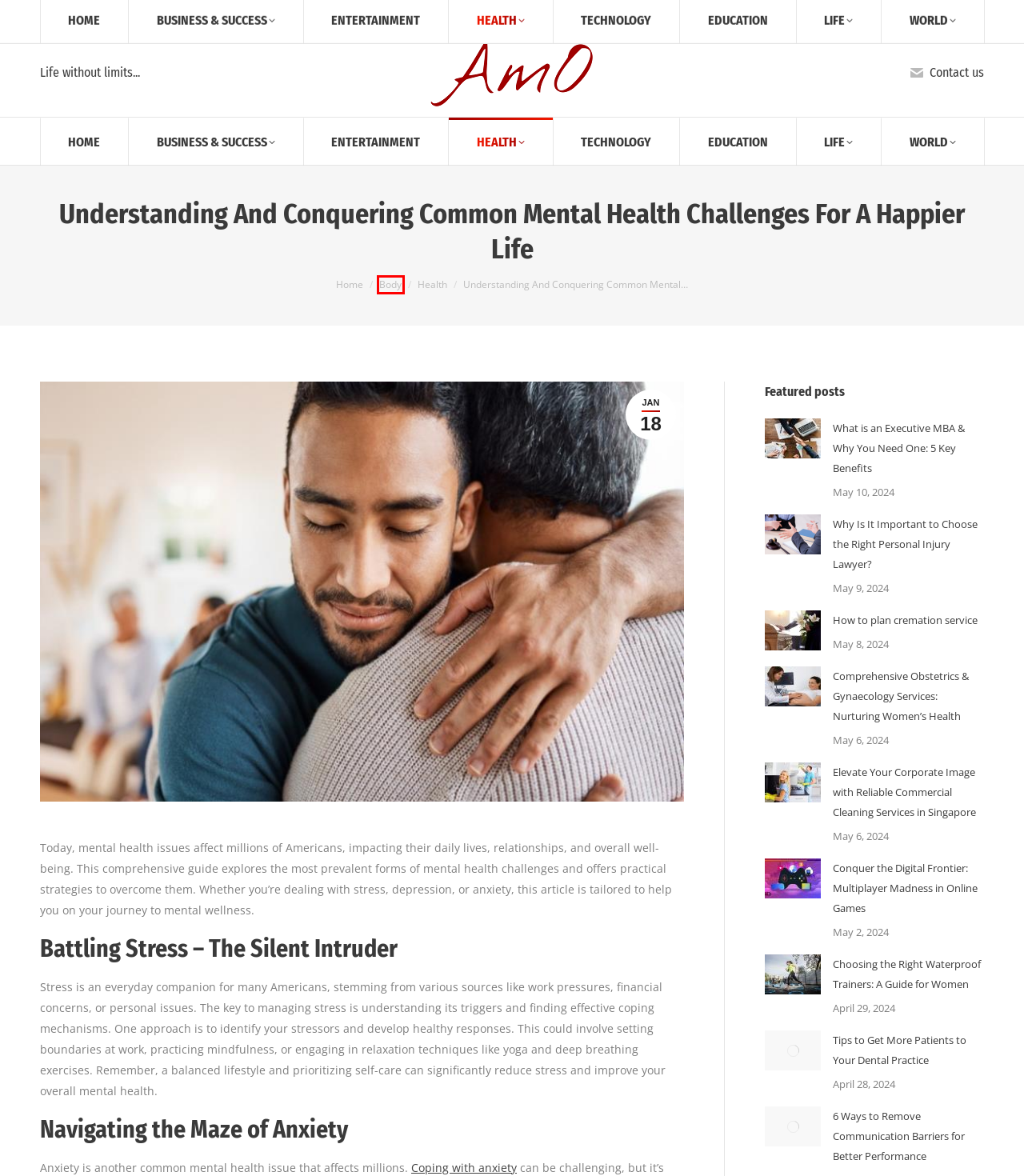Look at the screenshot of a webpage, where a red bounding box highlights an element. Select the best description that matches the new webpage after clicking the highlighted element. Here are the candidates:
A. What is an Executive MBA & Why You Need One: 5 Key Benefits - Amolife.com
B. Comprehensive Obstetrics & Gynaecology Services: Nurturing Women’s Health - Amolife.com
C. Conquer the Digital Frontier: Multiplayer Madness in Online Games - Amolife.com
D. 6 Ways to Remove Communication Barriers for Better Performance - Amolife.com
E. Body - Amolife.com
F. Coping With Anxiety - Amolife.com
G. Why Is It Important to Choose the Right Personal Injury Lawyer? - Amolife.com
H. How to plan cremation service - Amolife.com

E